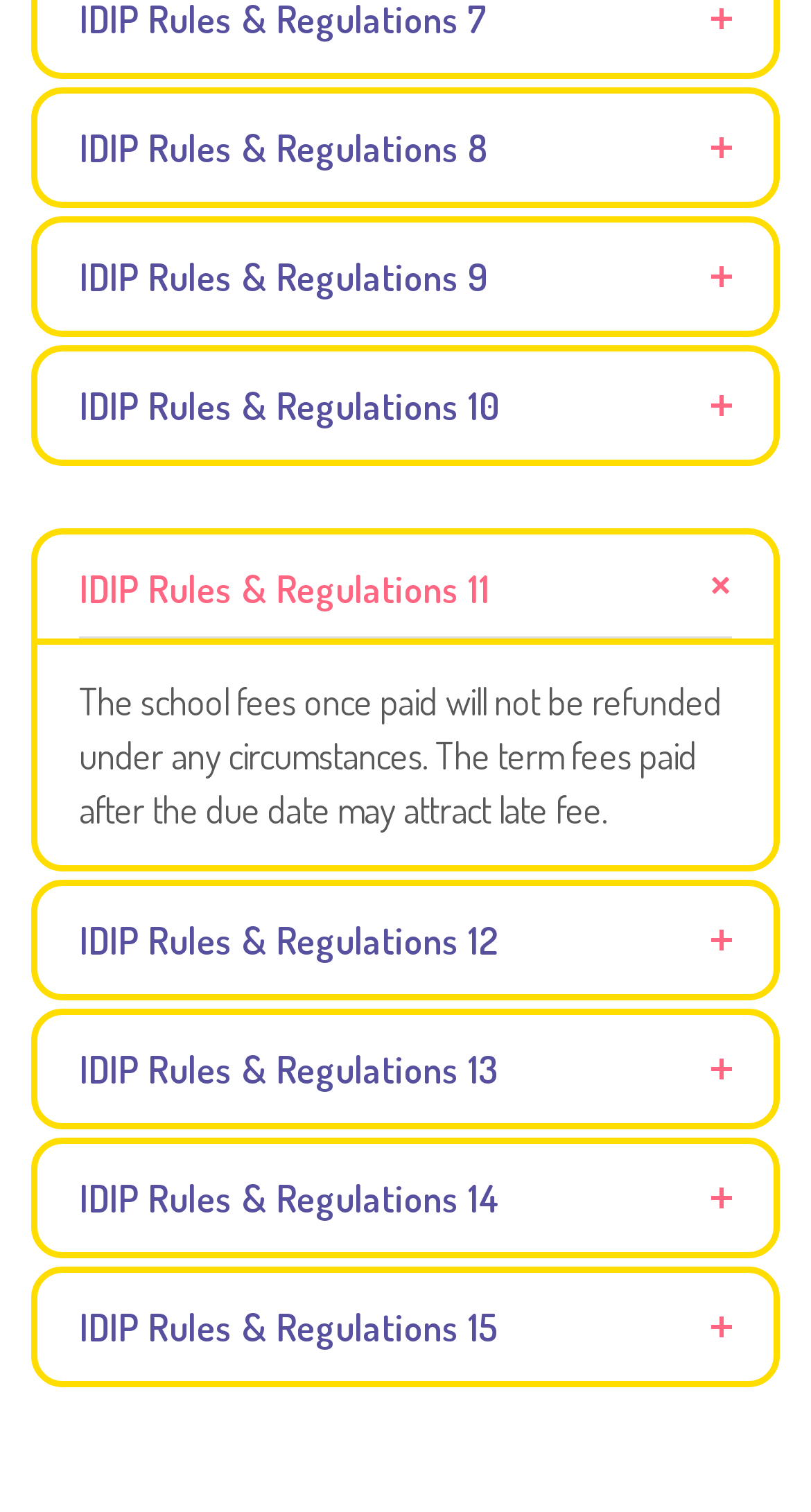Find the bounding box coordinates of the element's region that should be clicked in order to follow the given instruction: "access IDIP Rules & Regulations 12". The coordinates should consist of four float numbers between 0 and 1, i.e., [left, top, right, bottom].

[0.046, 0.586, 0.954, 0.658]